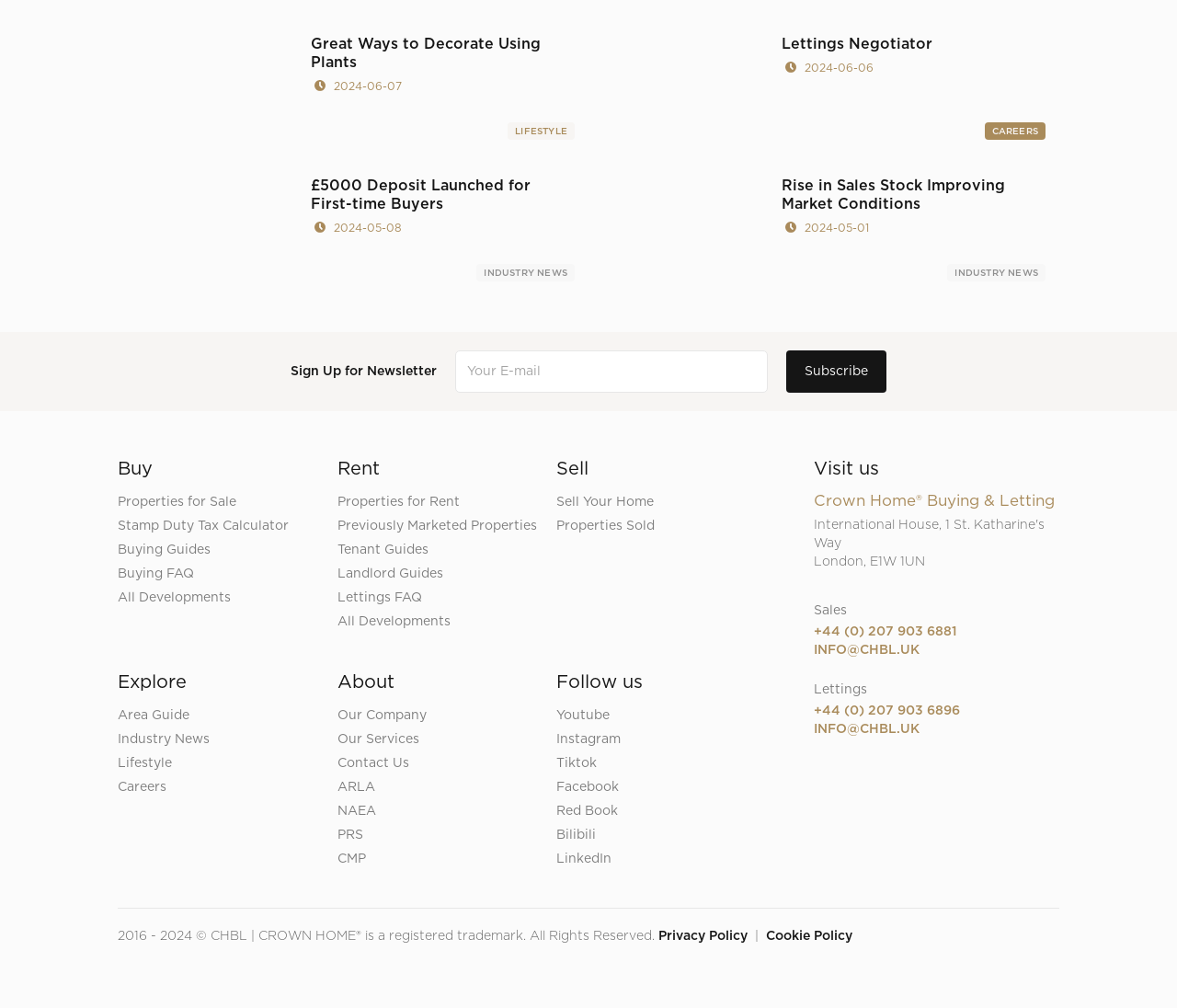Find the bounding box coordinates of the area to click in order to follow the instruction: "Read industry news".

[0.405, 0.262, 0.488, 0.279]